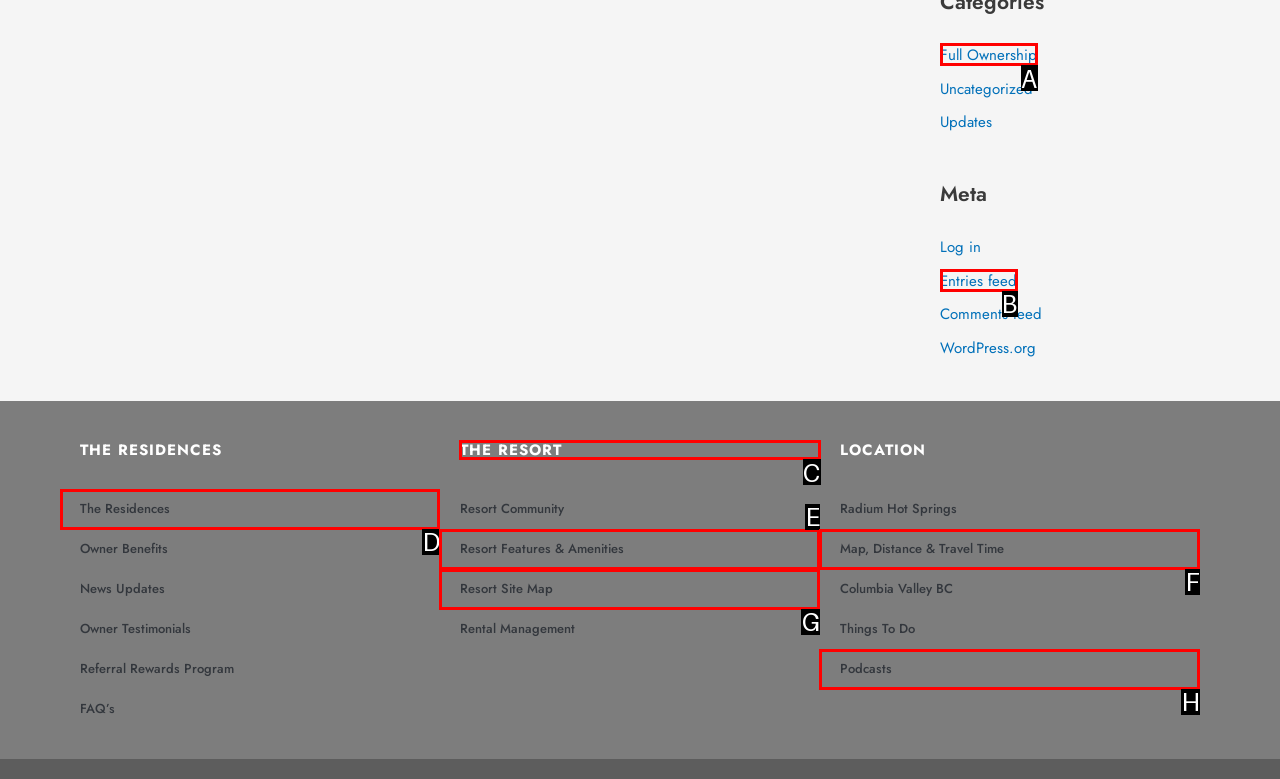Which HTML element should be clicked to fulfill the following task: Explore the resort?
Reply with the letter of the appropriate option from the choices given.

C